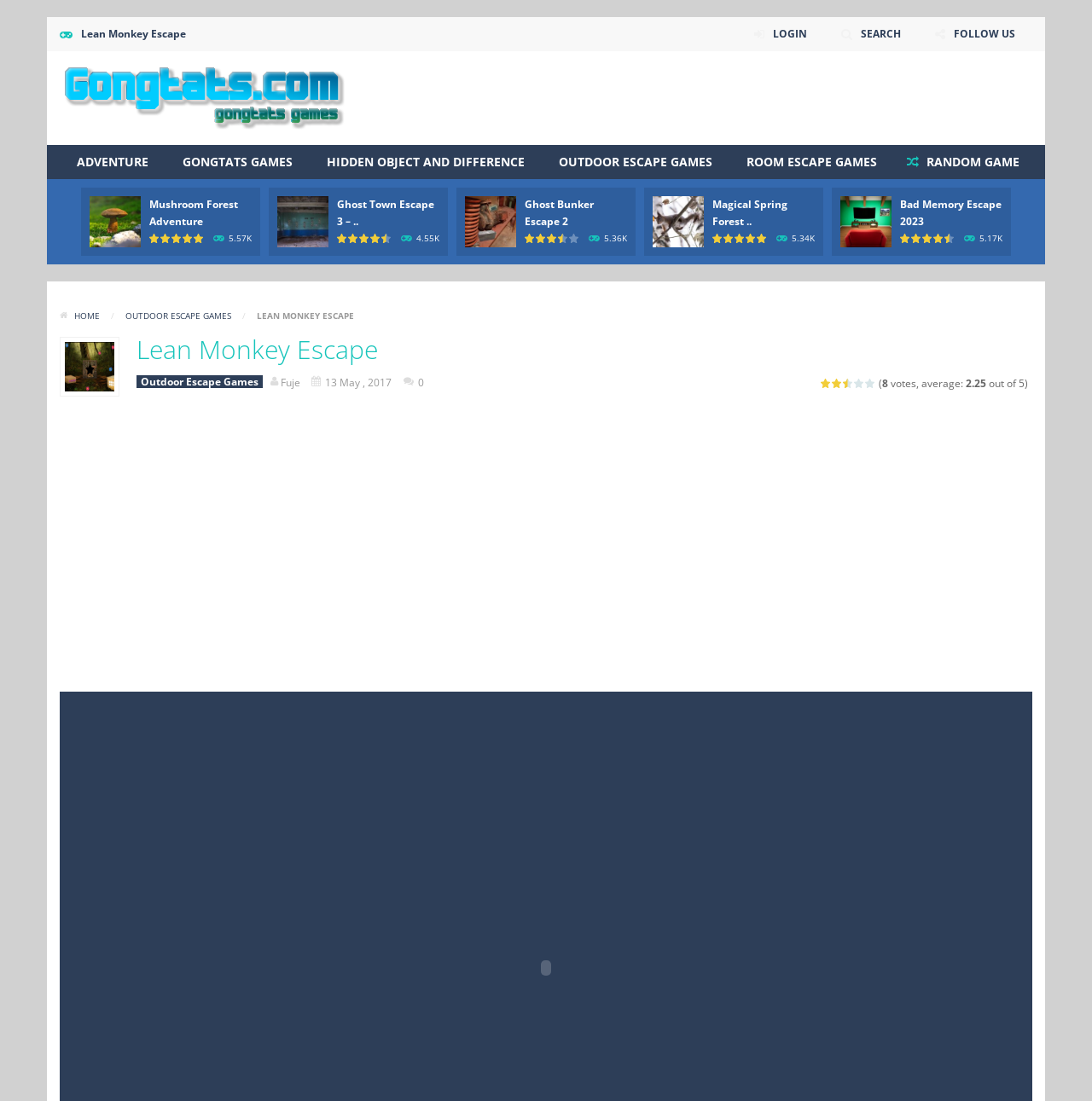Please identify the bounding box coordinates of the region to click in order to complete the given instruction: "follow Gongtats Games on Facebook". The coordinates should be four float numbers between 0 and 1, i.e., [left, top, right, bottom].

[0.877, 0.046, 0.909, 0.077]